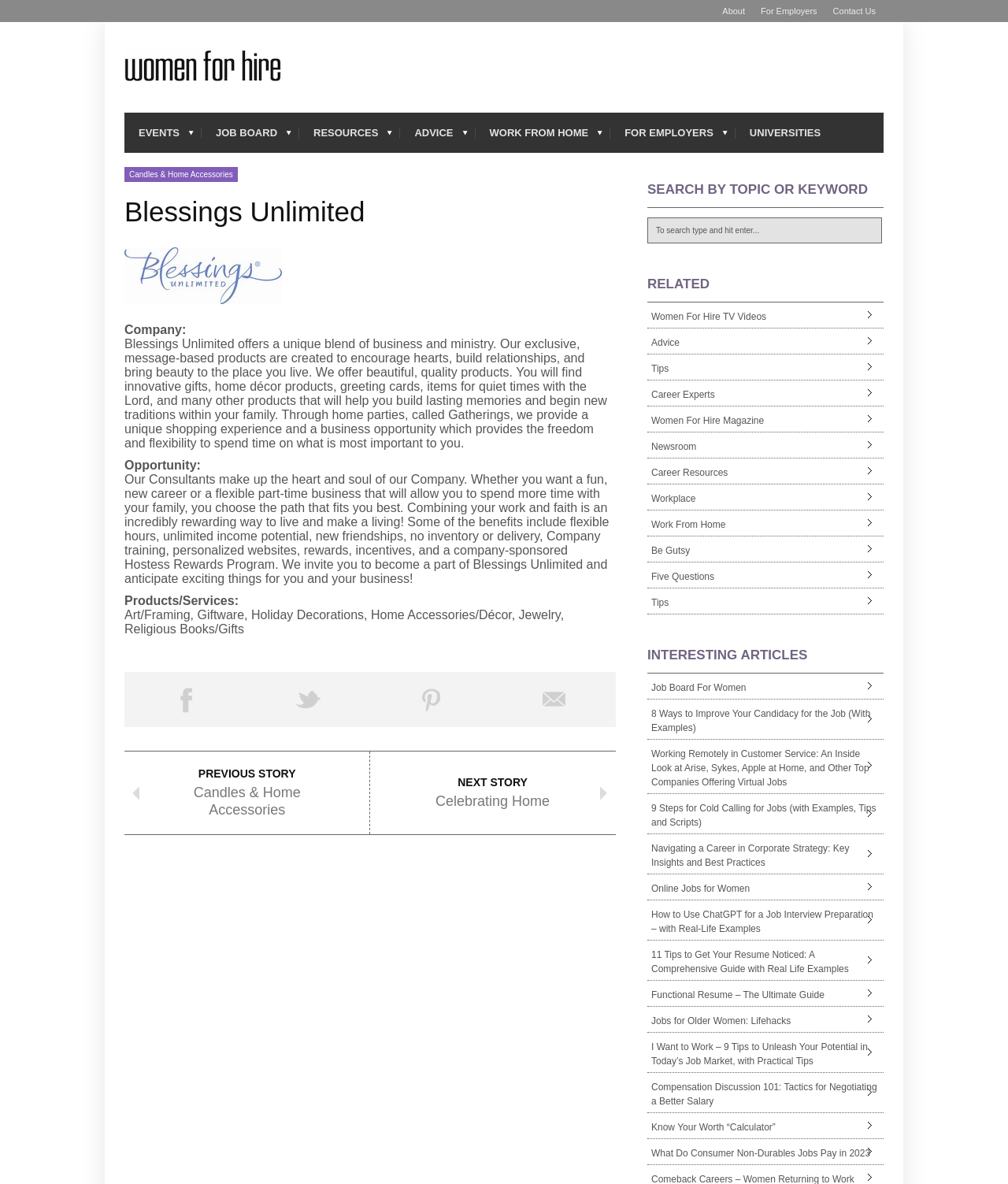Please locate the bounding box coordinates of the element that needs to be clicked to achieve the following instruction: "Share on Facebook". The coordinates should be four float numbers between 0 and 1, i.e., [left, top, right, bottom].

[0.123, 0.568, 0.245, 0.614]